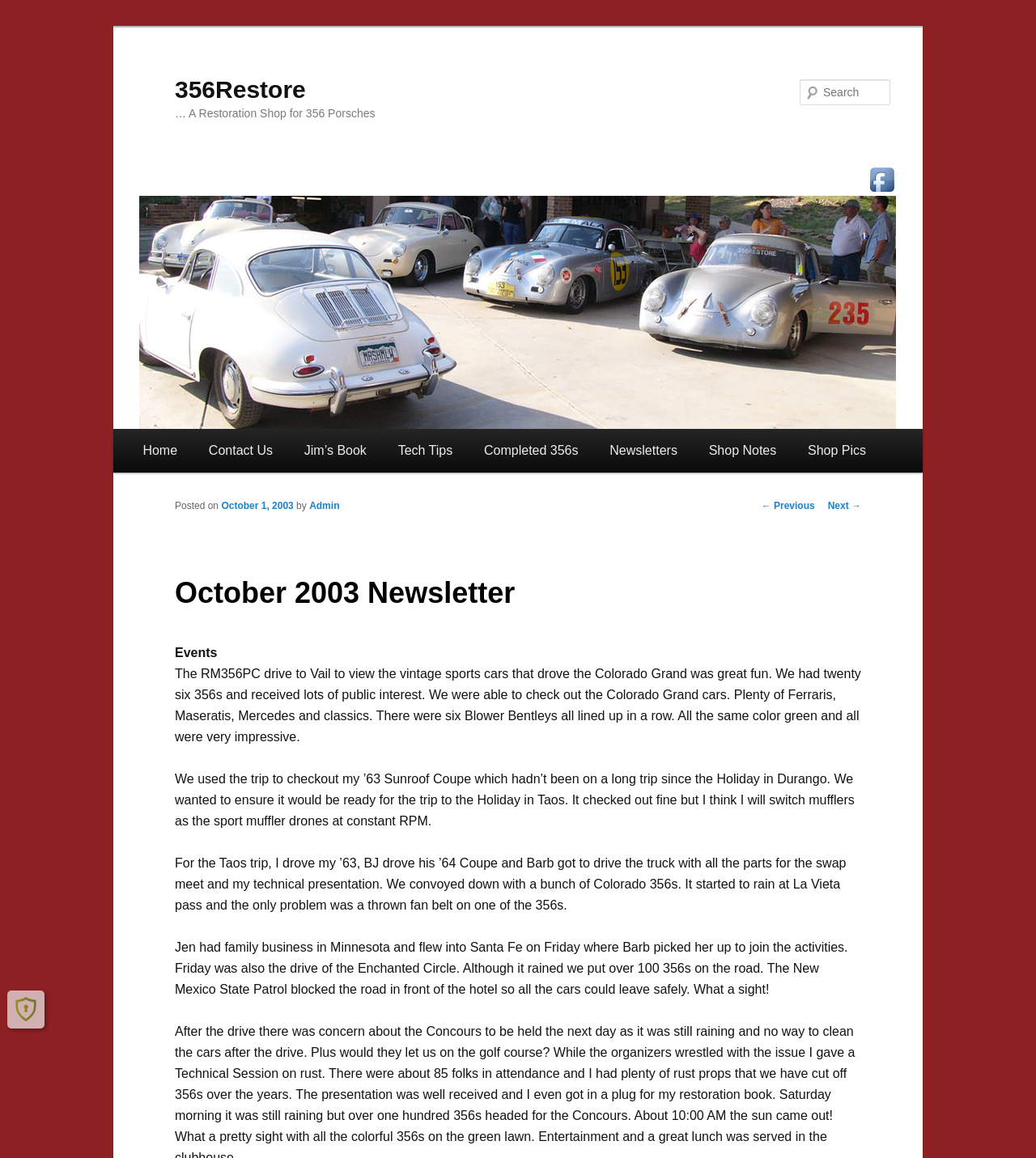Please locate the bounding box coordinates of the element that should be clicked to achieve the given instruction: "Go to Home page".

[0.123, 0.371, 0.186, 0.408]